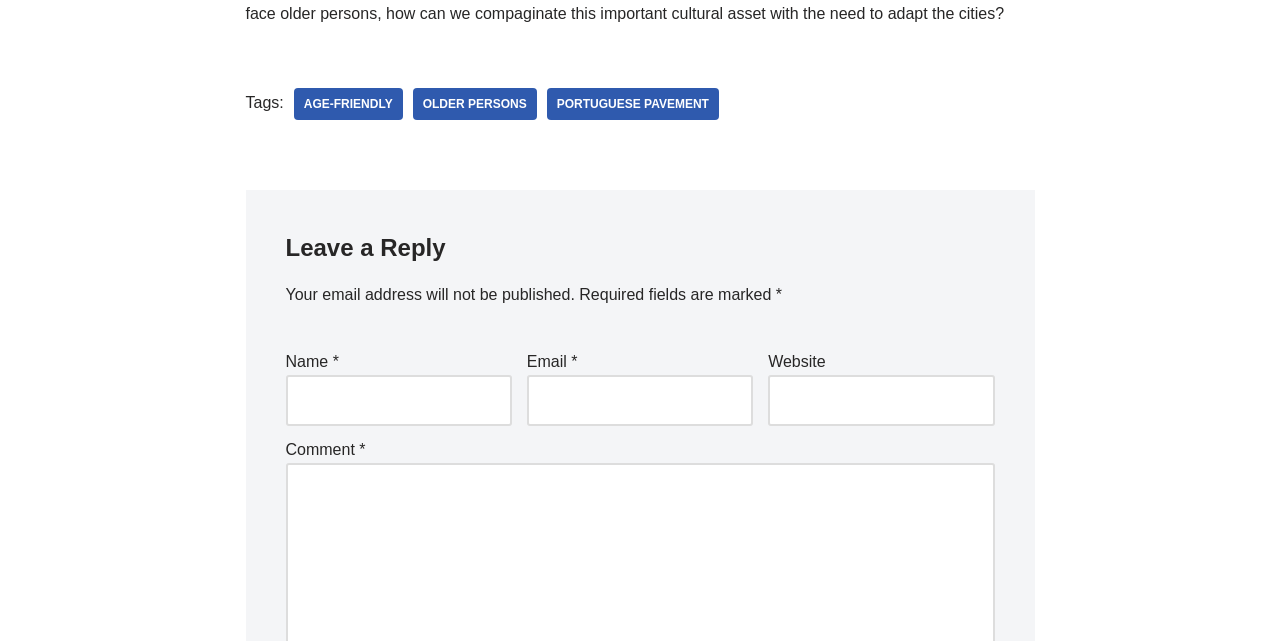Is the website collecting email addresses?
Respond with a short answer, either a single word or a phrase, based on the image.

Yes